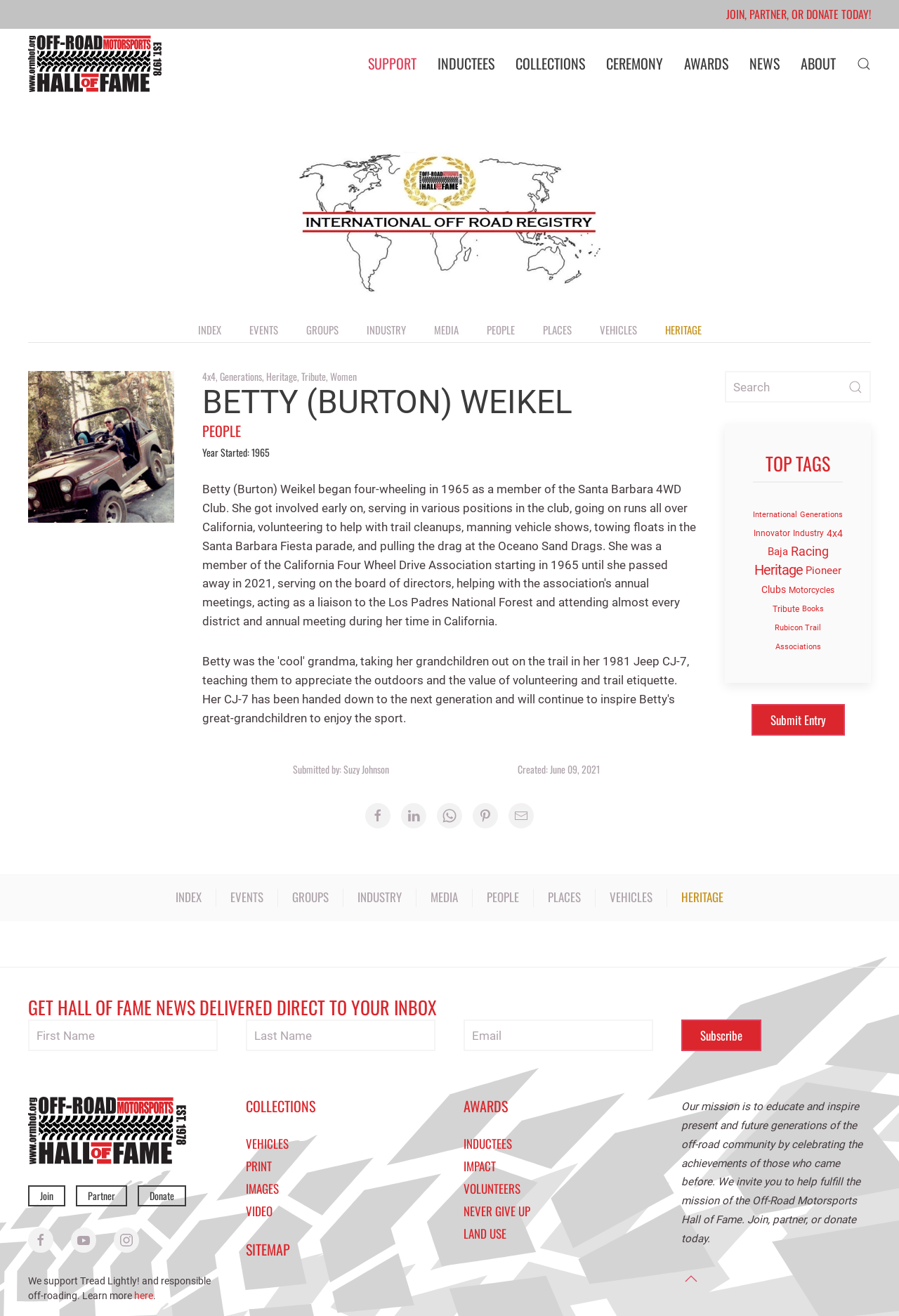Please identify the coordinates of the bounding box that should be clicked to fulfill this instruction: "View the 'INDEX' page".

[0.195, 0.675, 0.224, 0.689]